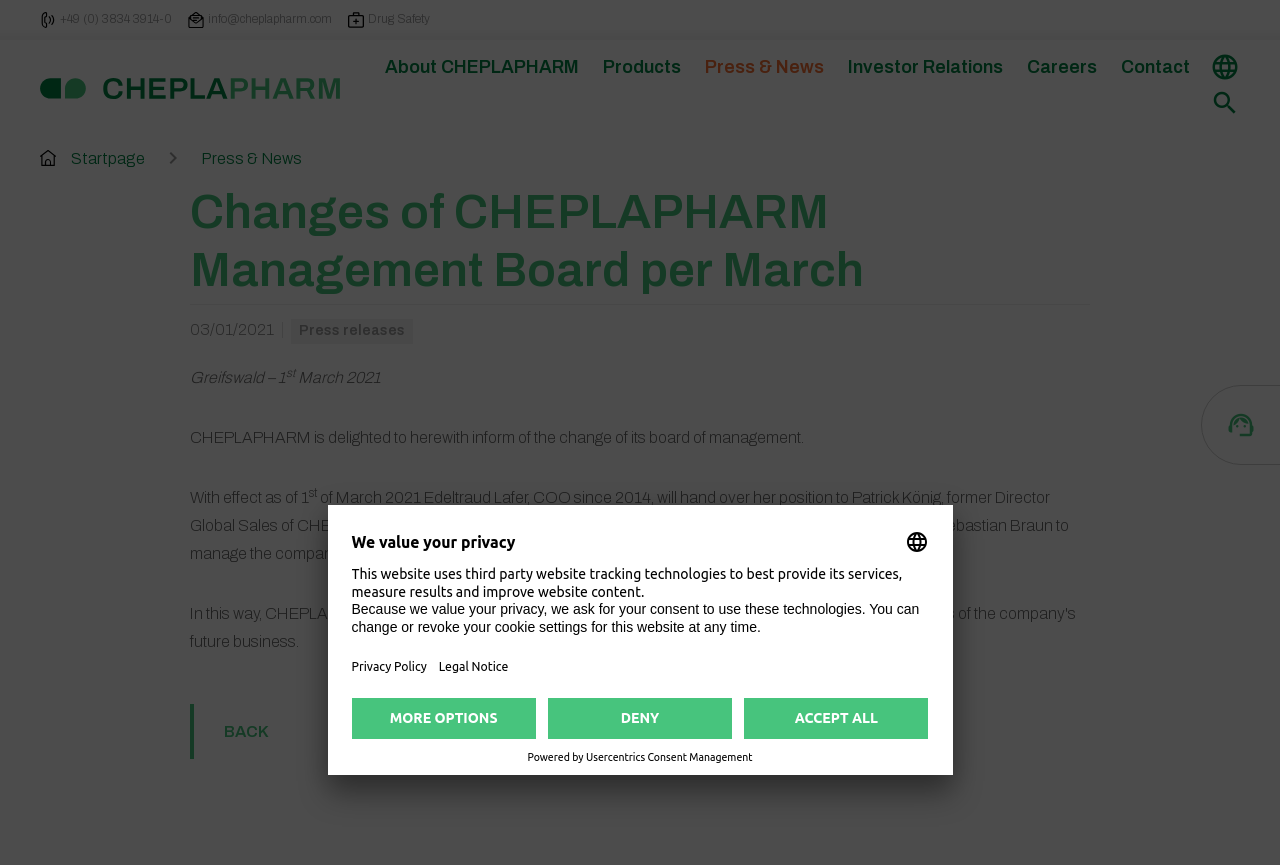Please specify the bounding box coordinates for the clickable region that will help you carry out the instruction: "Contact CHEPLAPHARM via email".

[0.147, 0.014, 0.259, 0.03]